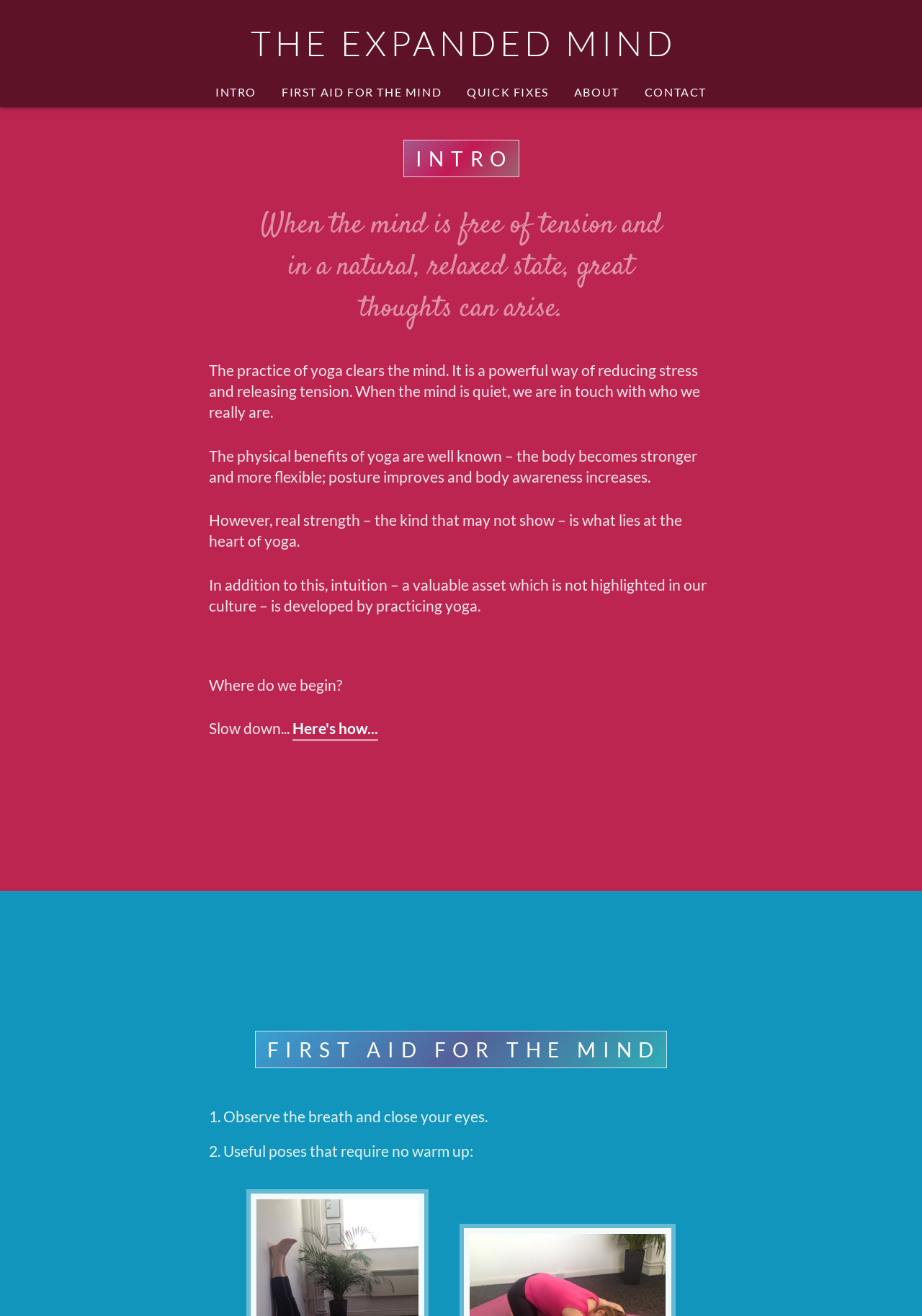Based on the element description Here's how..., identify the bounding box of the UI element in the given webpage screenshot. The coordinates should be in the format (top-left x, top-left y, bottom-right x, bottom-right y) and must be between 0 and 1.

[0.317, 0.546, 0.41, 0.563]